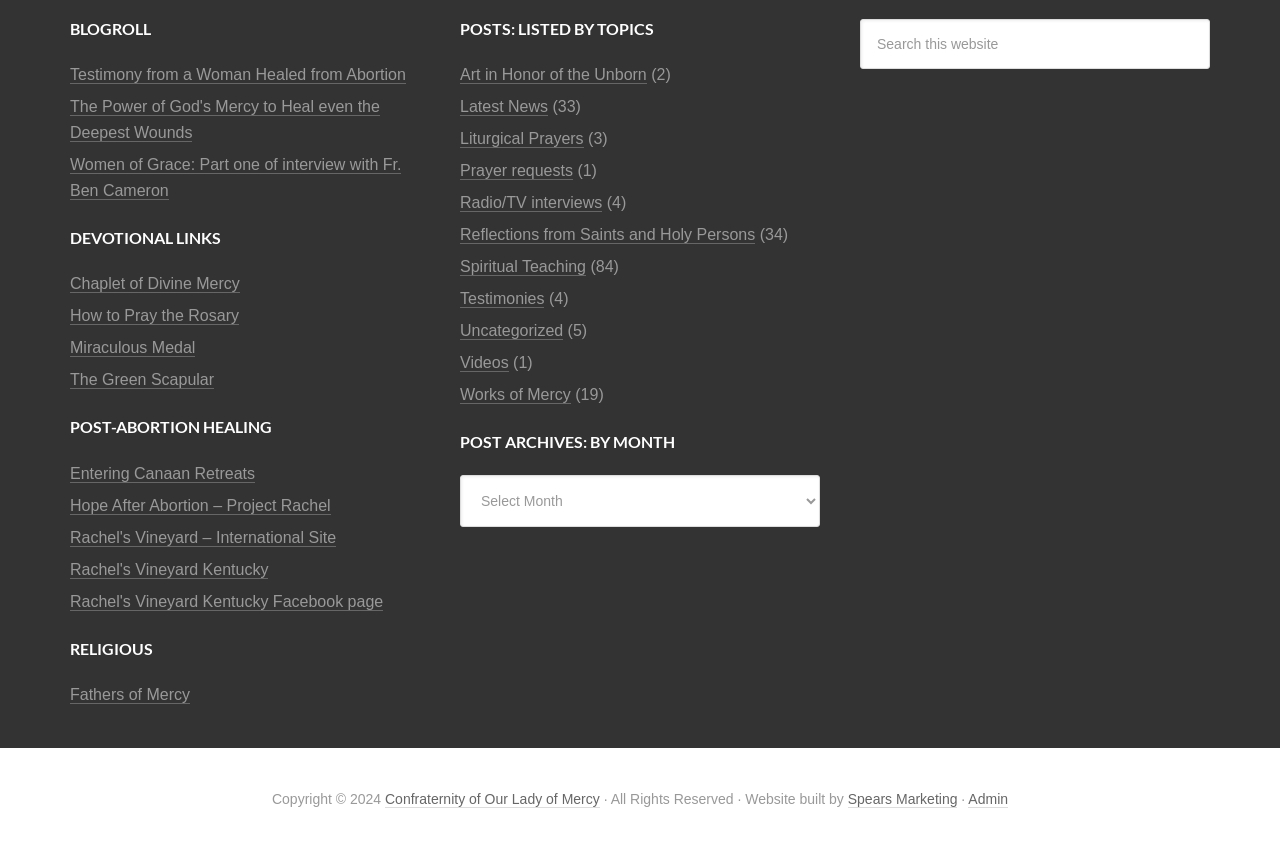Find the bounding box coordinates corresponding to the UI element with the description: "Radio/TV interviews". The coordinates should be formatted as [left, top, right, bottom], with values as floats between 0 and 1.

[0.359, 0.228, 0.471, 0.249]